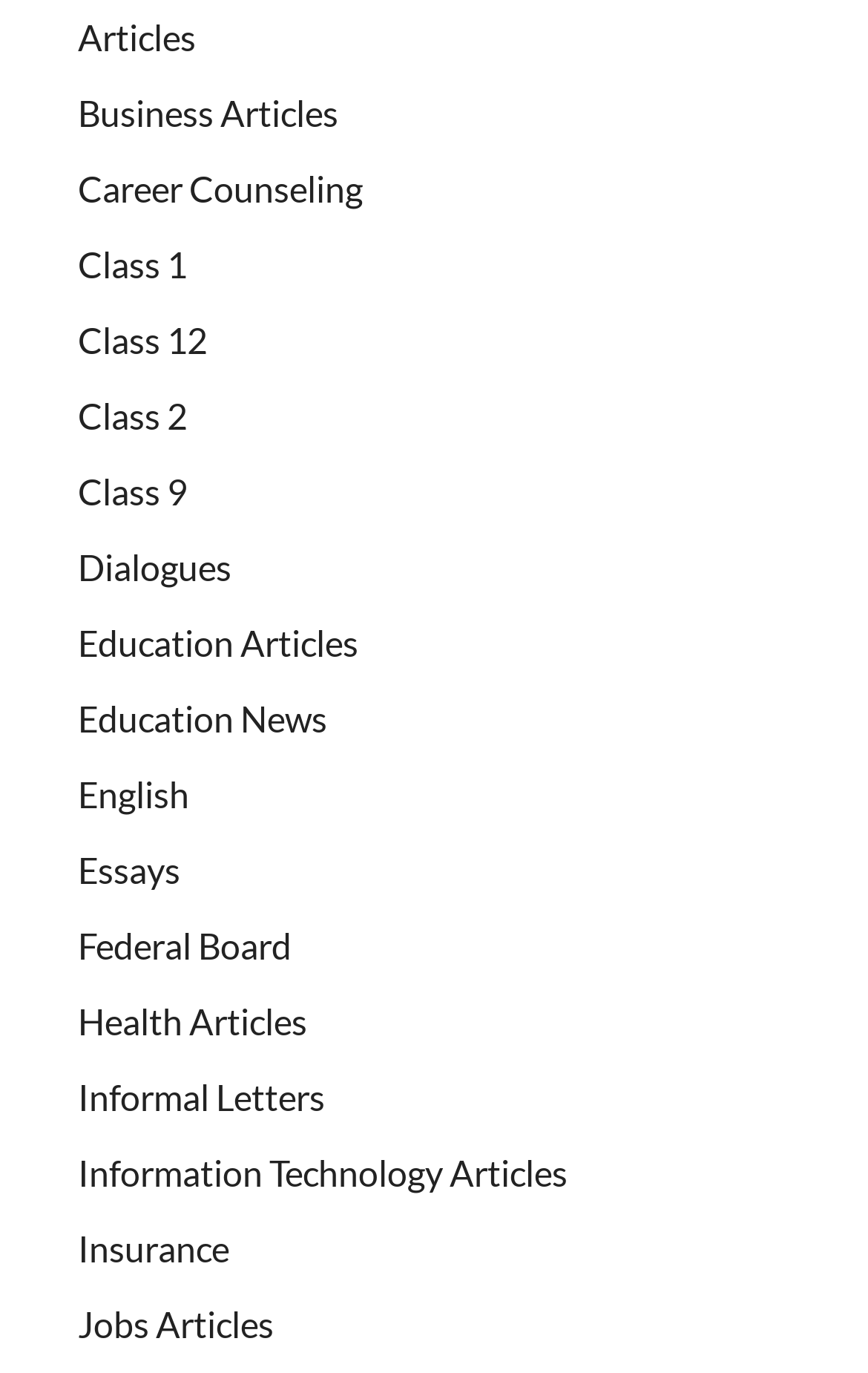Show the bounding box coordinates of the element that should be clicked to complete the task: "Read English articles".

[0.09, 0.562, 0.218, 0.593]